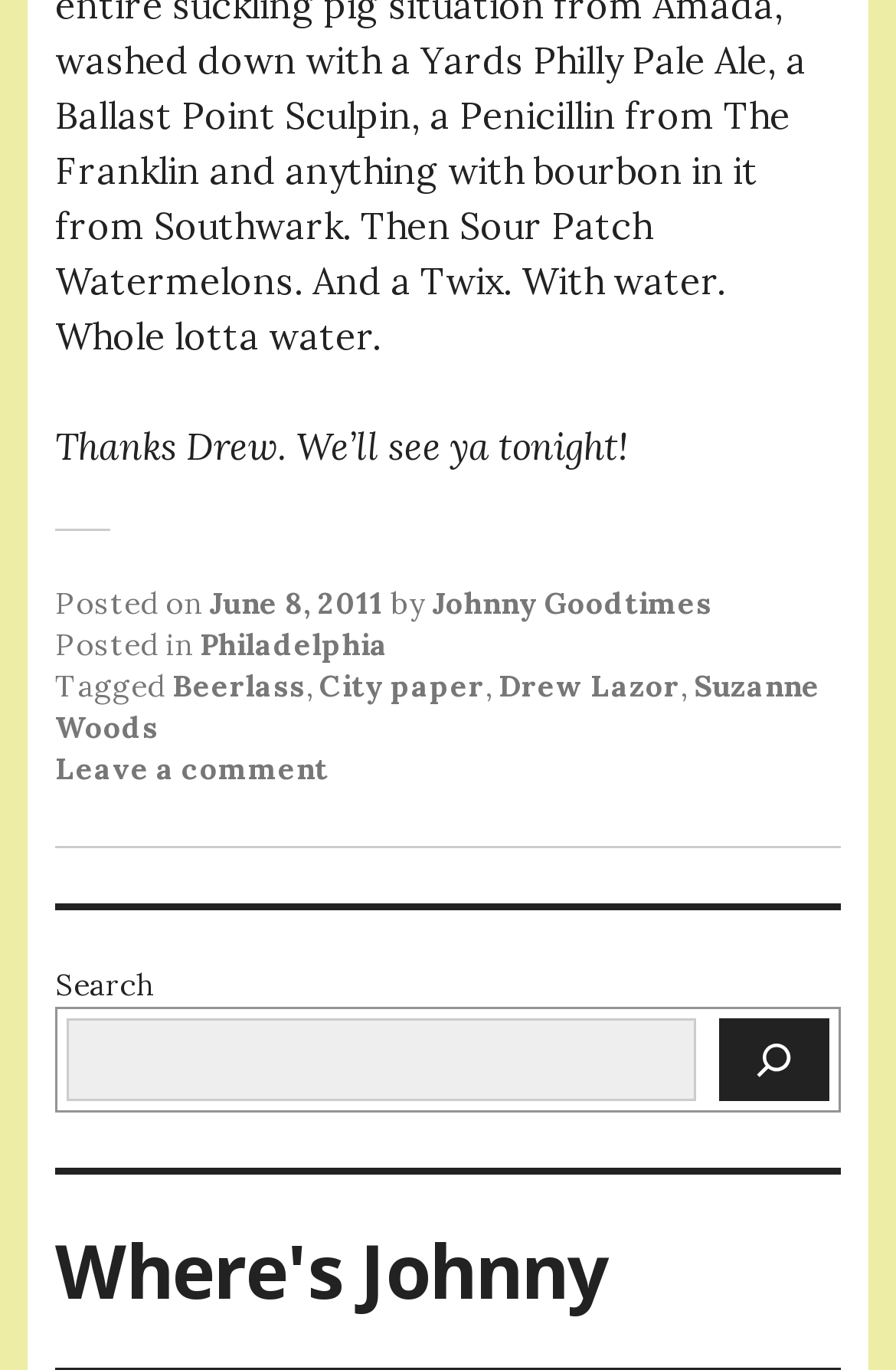Who is the author of the post?
Using the information from the image, provide a comprehensive answer to the question.

The author of the post is mentioned in the footer section, where it says 'by Johnny Goodtimes'.